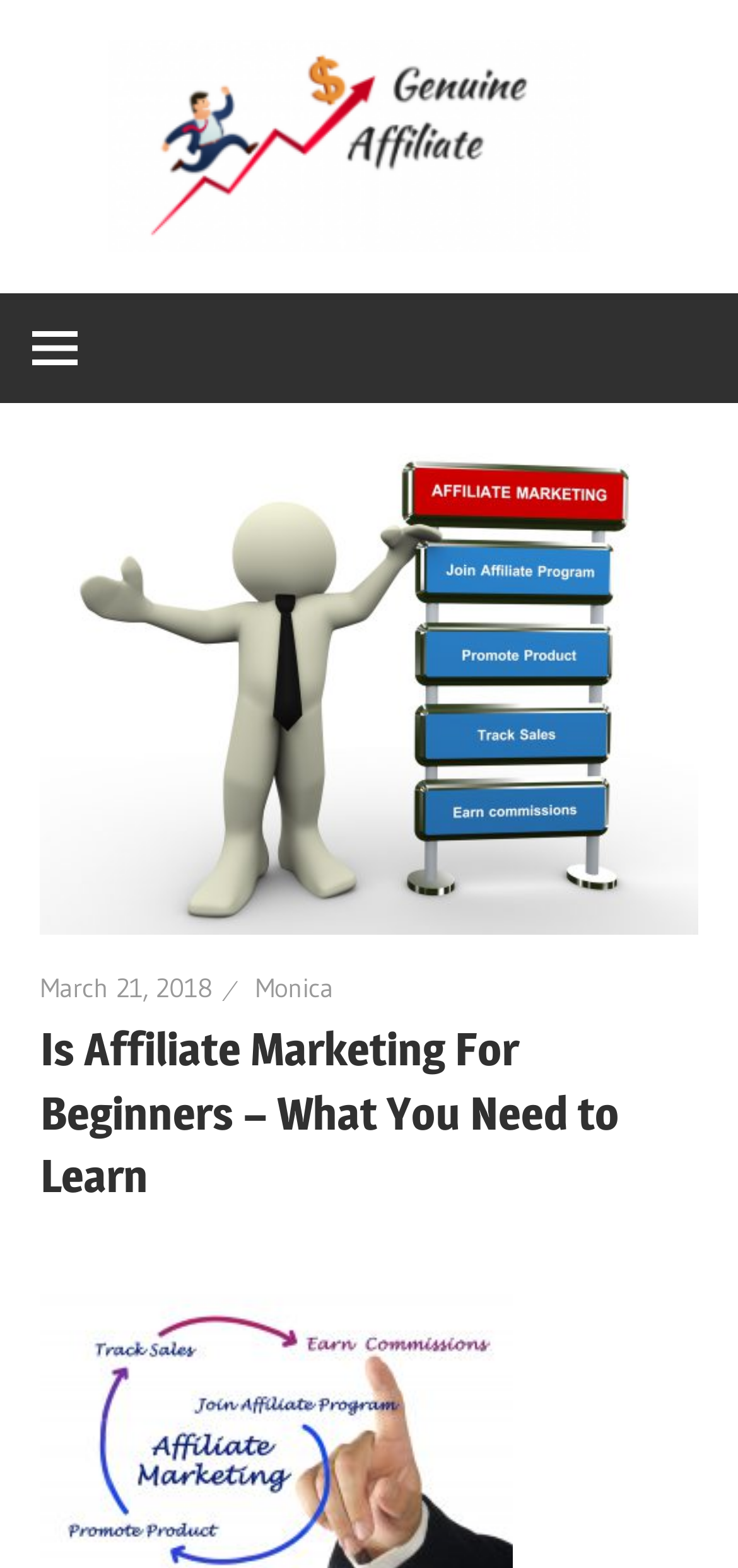Using the element description provided, determine the bounding box coordinates in the format (top-left x, top-left y, bottom-right x, bottom-right y). Ensure that all values are floating point numbers between 0 and 1. Element description: March 21, 2018

[0.054, 0.619, 0.288, 0.641]